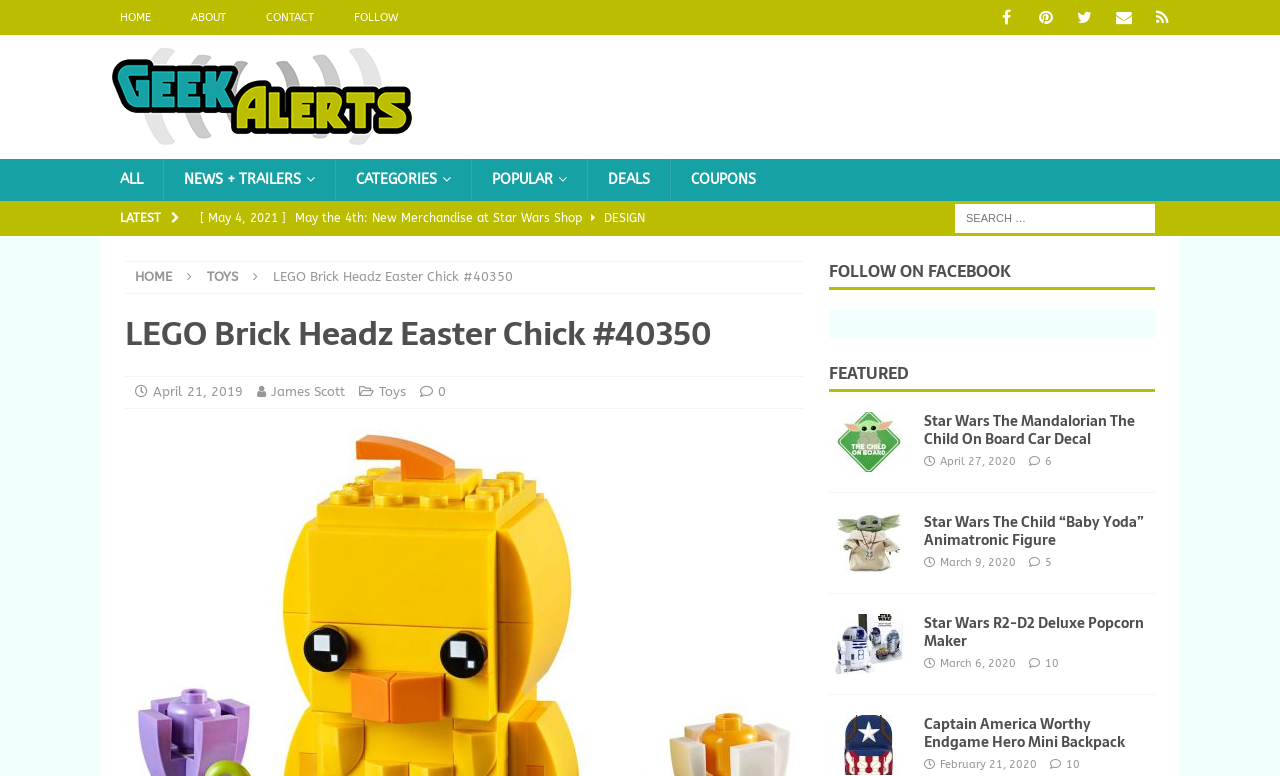Please find and report the bounding box coordinates of the element to click in order to perform the following action: "Click on the HOME link". The coordinates should be expressed as four float numbers between 0 and 1, in the format [left, top, right, bottom].

[0.078, 0.0, 0.134, 0.045]